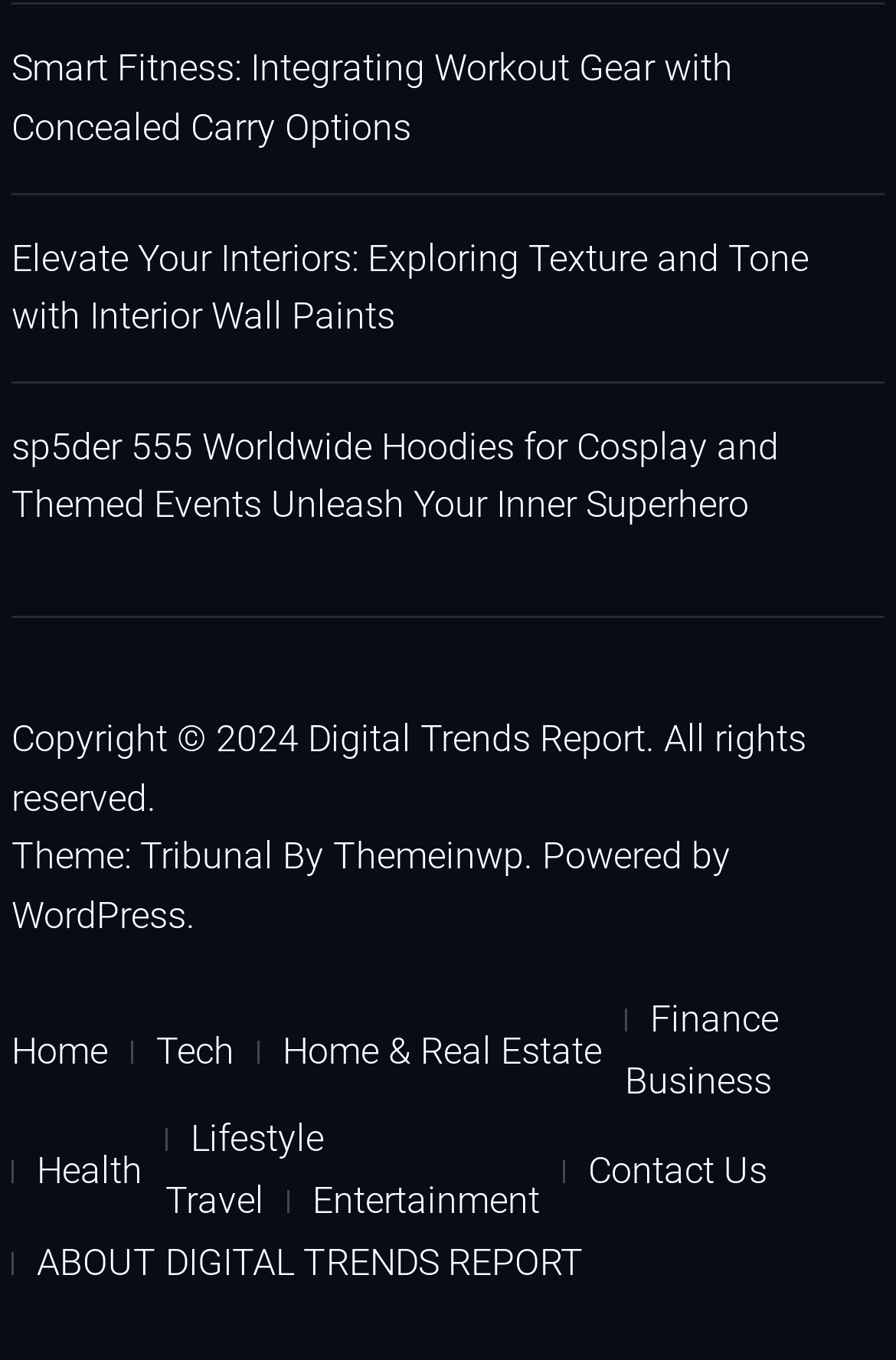What is the name of the theme used in this website?
Refer to the image and provide a one-word or short phrase answer.

Tribunal